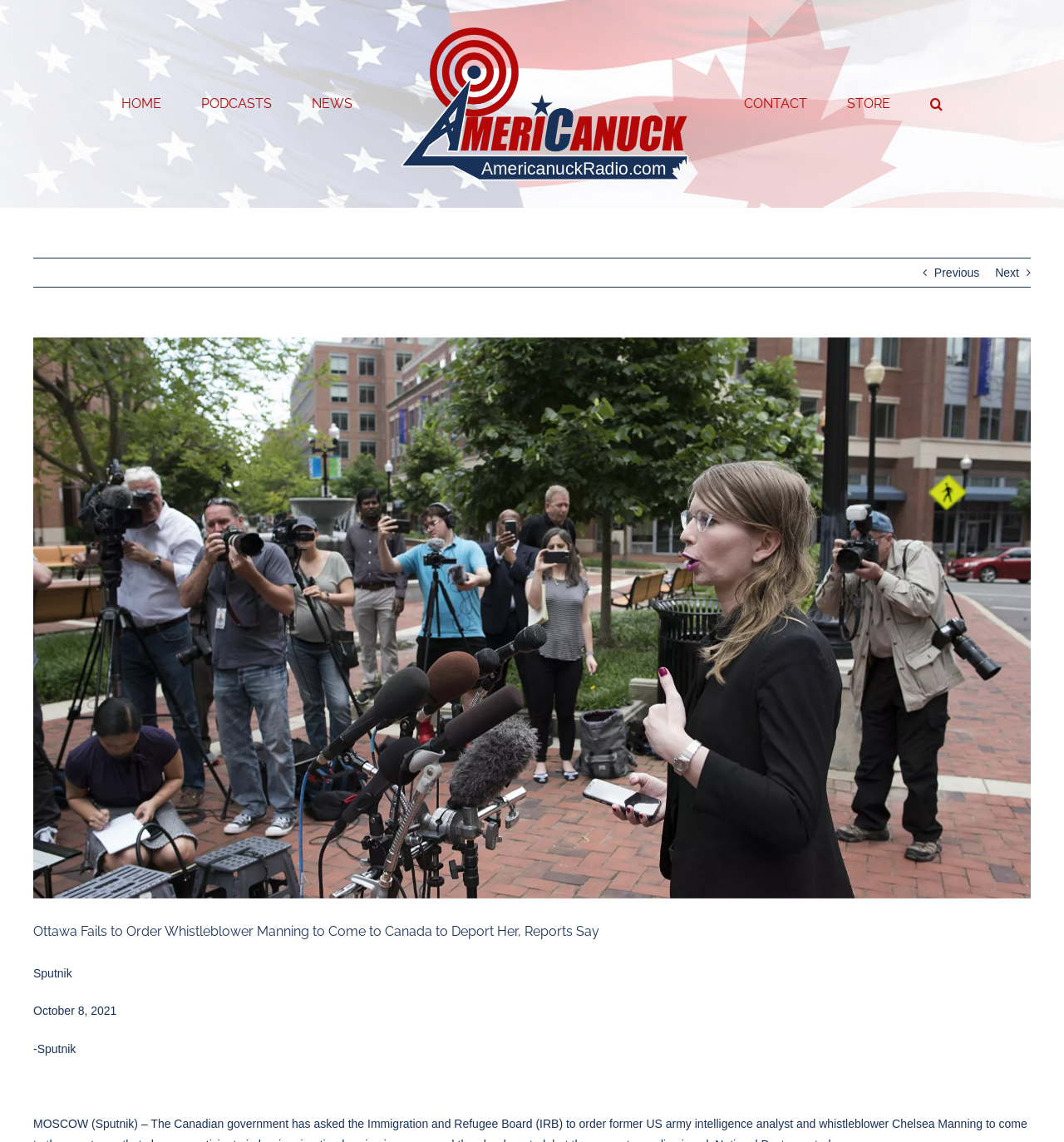Identify the bounding box coordinates of the section that should be clicked to achieve the task described: "go to home page".

[0.114, 0.06, 0.152, 0.121]